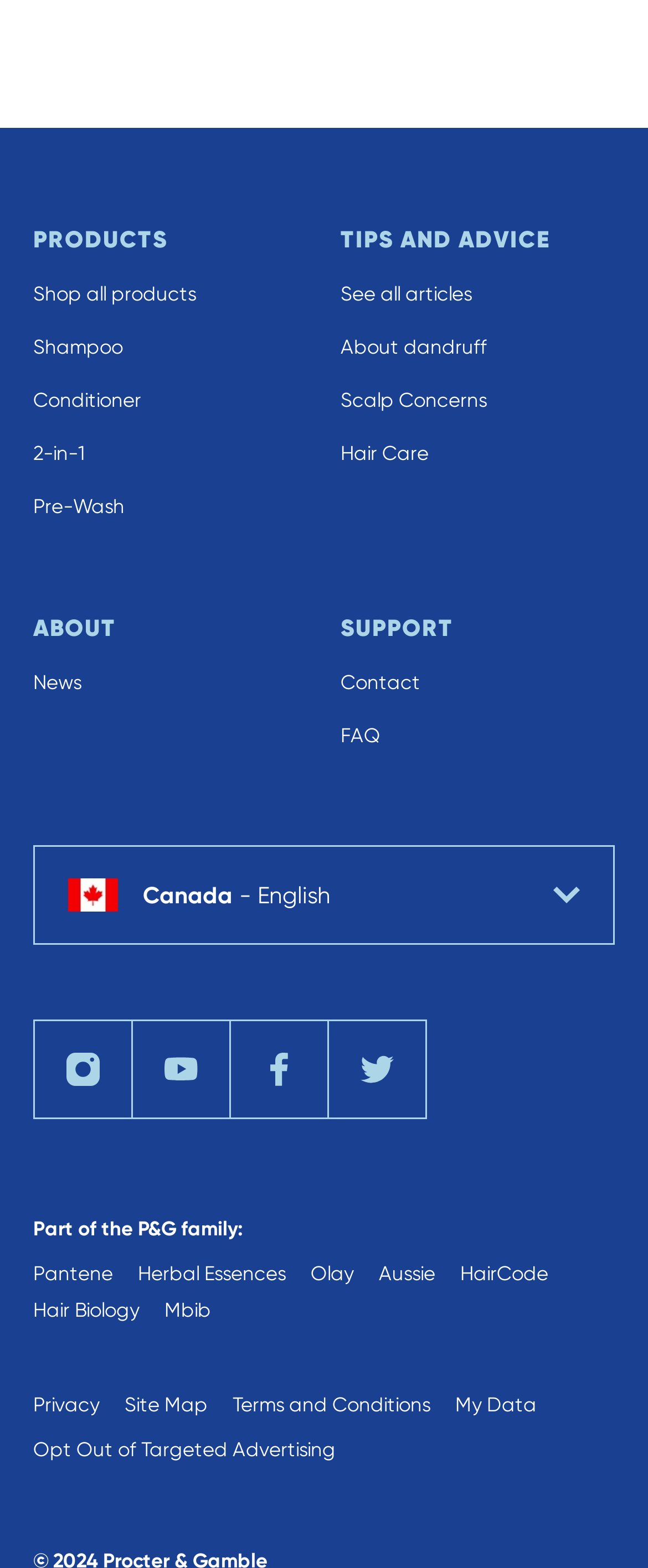Can you give a detailed response to the following question using the information from the image? What is the first link in the 'Part of the P&G family' section?

The first link in the 'Part of the P&G family' section is 'Pantene', which is identified by its link element with ID 258. This link is located at the top of the section, with a bounding box coordinate of [0.051, 0.805, 0.174, 0.82].